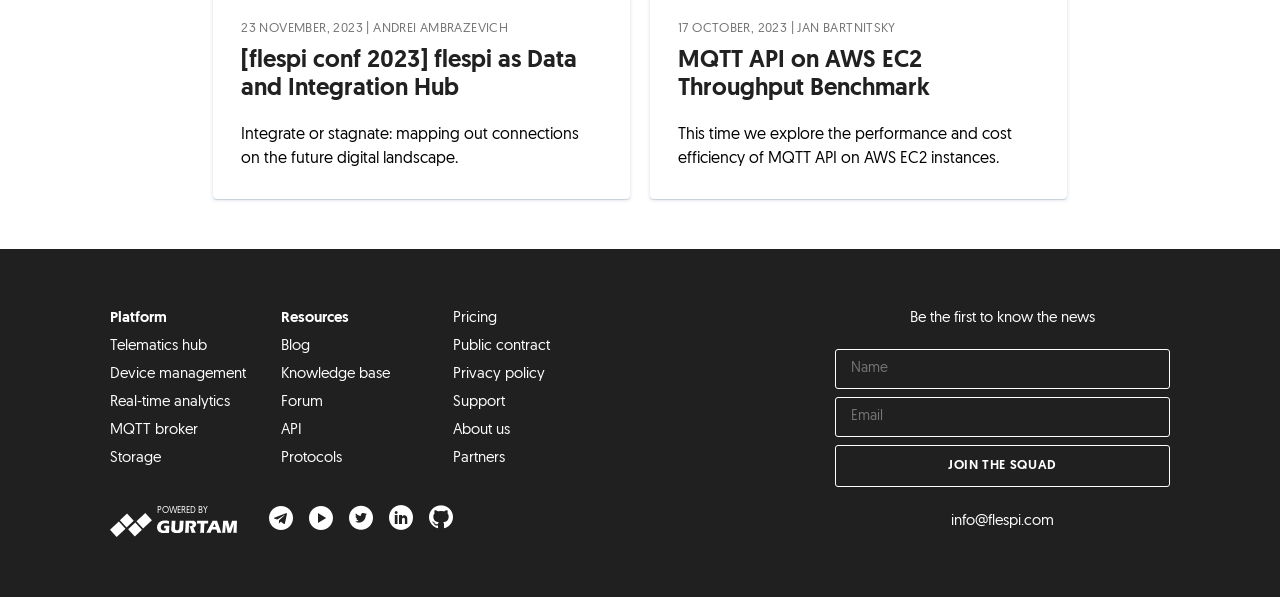What are the main categories on the webpage?
Based on the image content, provide your answer in one word or a short phrase.

Platform, Resources, etc.